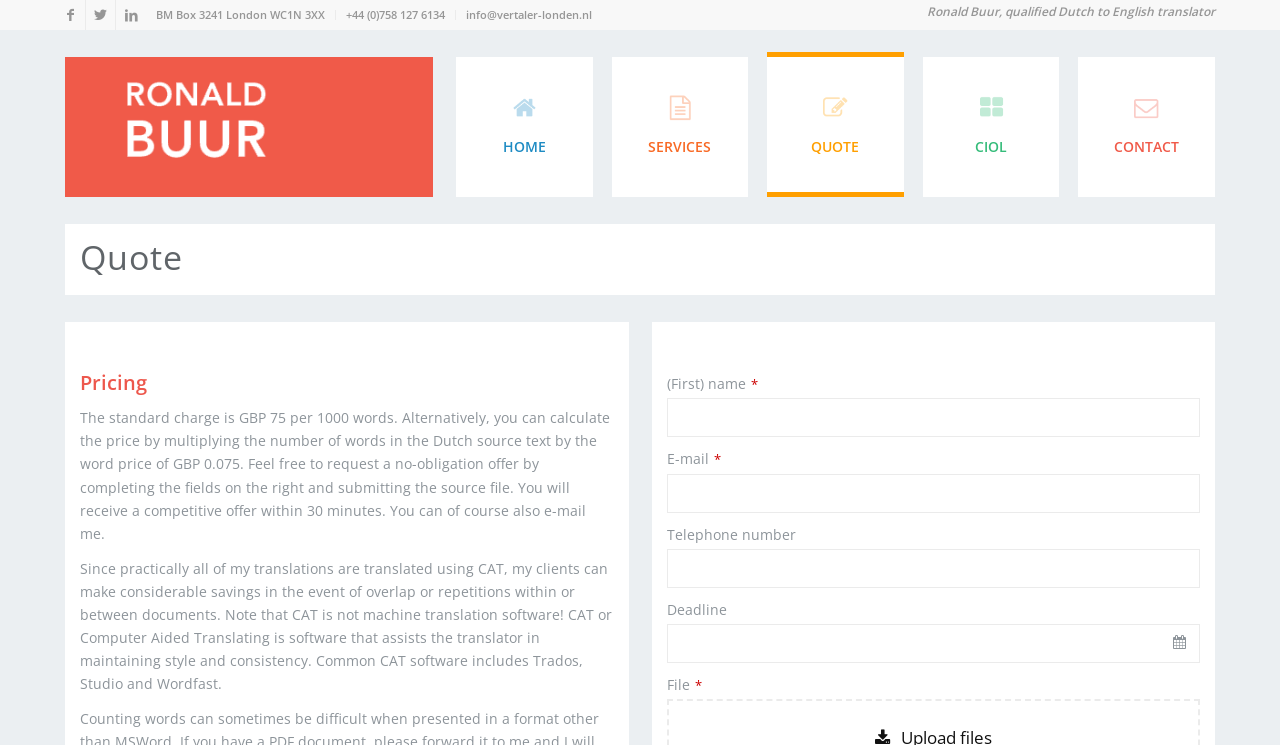Please examine the image and answer the question with a detailed explanation:
What is the standard charge per 1000 words?

I found this information in the StaticText element with the text 'The standard charge is GBP 75 per 1000 words. ...' which is located in the middle of the webpage.